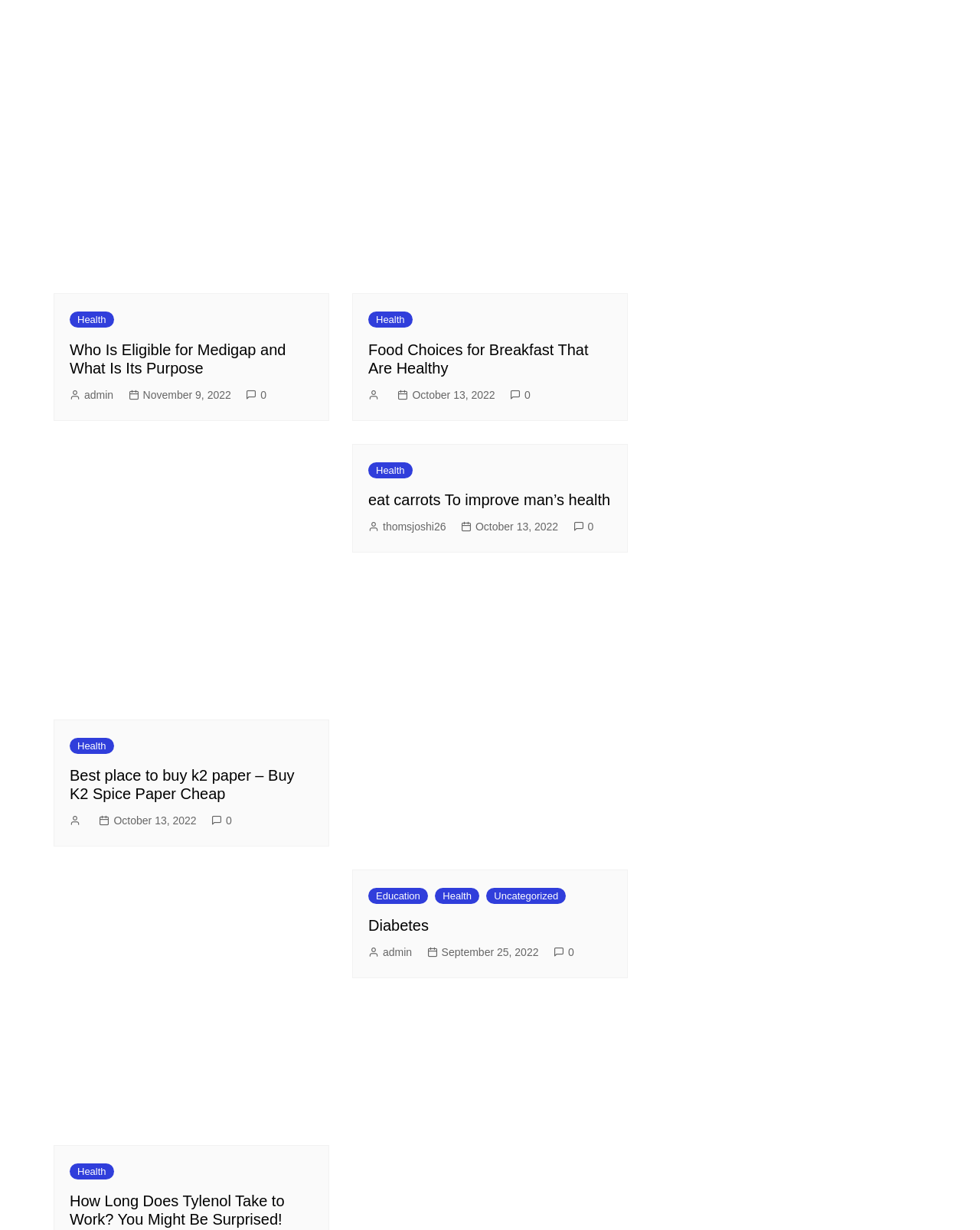Provide a one-word or one-phrase answer to the question:
Who is the author of the article 'eat carrots To improve man’s health'?

thomsjoshi26